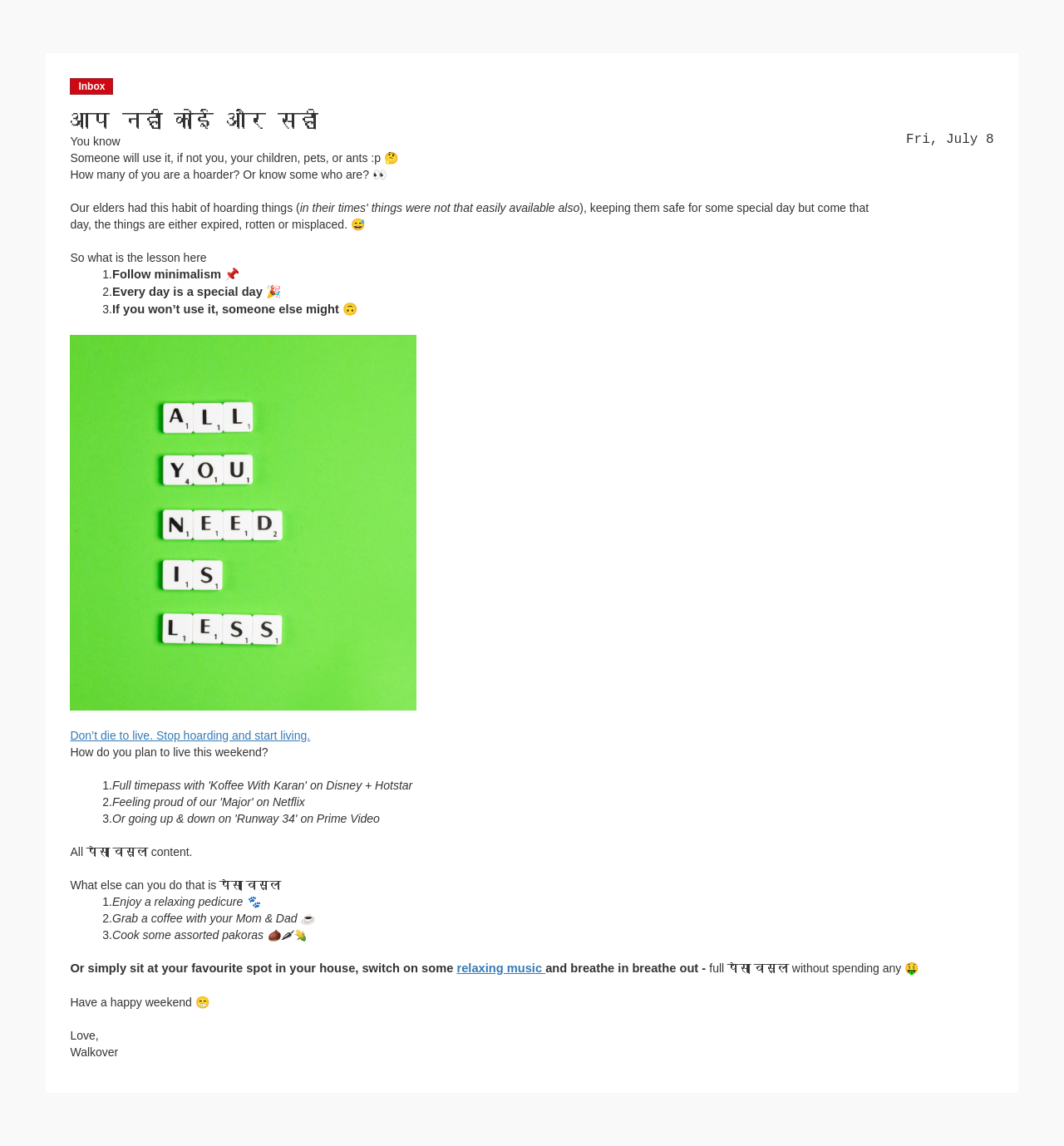Summarize the webpage in an elaborate manner.

The webpage appears to be a personal blog or letter focused on the theme of happiness and minimalism. At the top, there is a heading that reads "आप नहीं कोई और सही Fri, July 8" which suggests that the content is related to a specific date or event.

Below the heading, there are several paragraphs of text that discuss the concept of hoarding and the importance of living in the present moment. The text is written in a conversational tone and includes humorous emojis and phrases, such as "Someone will use it, if not you, your children, pets, or ants :p 🤔".

The text is divided into sections, with each section starting with a numbered point (e.g. "1.", "2.", "3."). The sections discuss the benefits of minimalism, the importance of living each day to the fullest, and the idea that one should not wait for special occasions to enjoy life.

There is an image located in the middle of the page, but its content is not described. Below the image, there is a link that reads "Don’t die to live. Stop hoarding and start living." This link likely leads to a related article or resource.

The rest of the page is filled with more text, including suggestions for how to live a fulfilling weekend, such as enjoying a relaxing pedicure, grabbing coffee with parents, or cooking assorted pakoras. The tone of the text remains conversational and encouraging, with a focus on promoting happiness and mindfulness.

At the bottom of the page, there is a closing message that reads "Have a happy weekend 😁" followed by a signature that reads "Love, Walkover". Overall, the webpage appears to be a personal reflection on the importance of living in the present moment and finding happiness in everyday life.